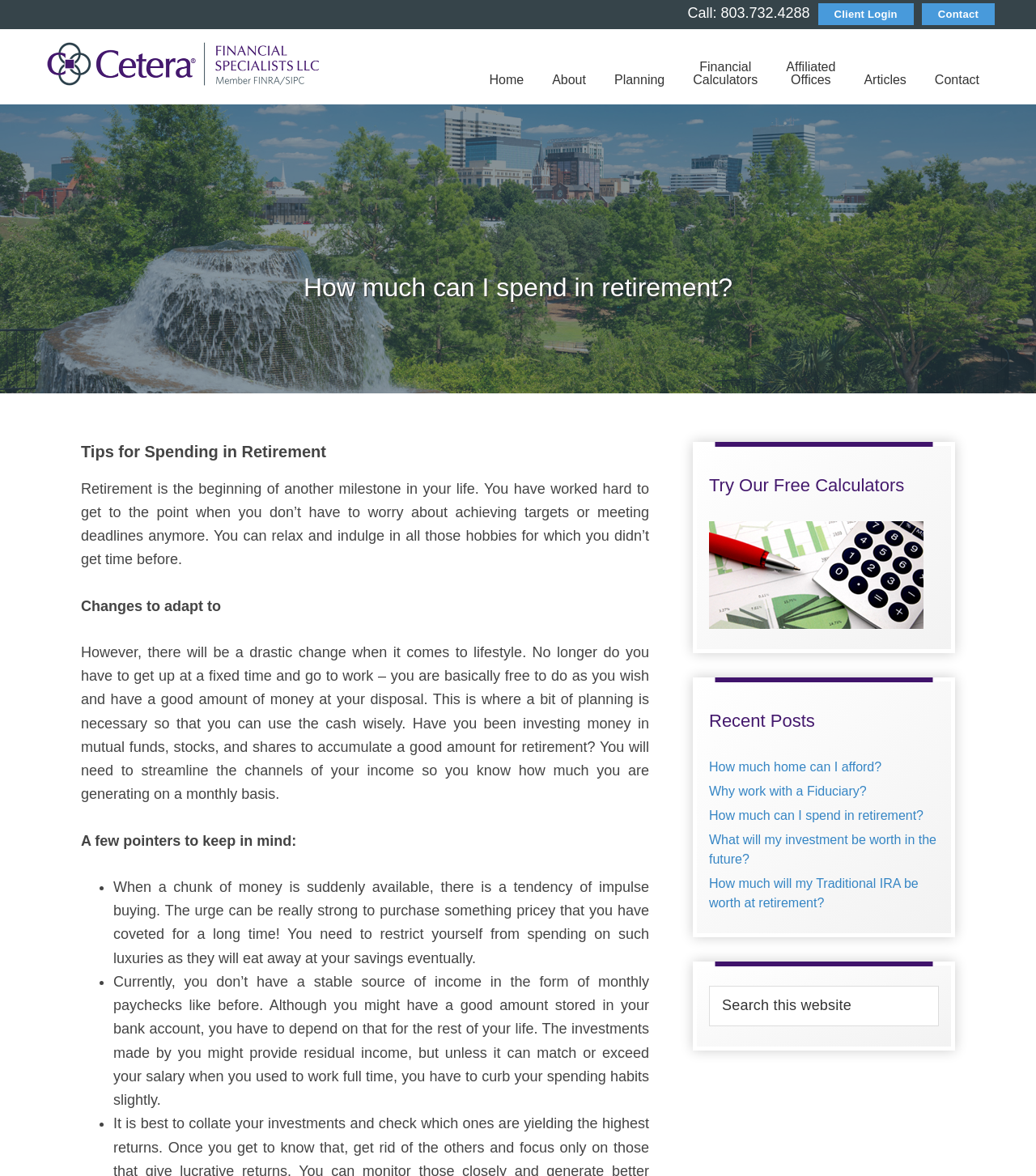Please identify the webpage's heading and generate its text content.

How much can I spend in retirement?